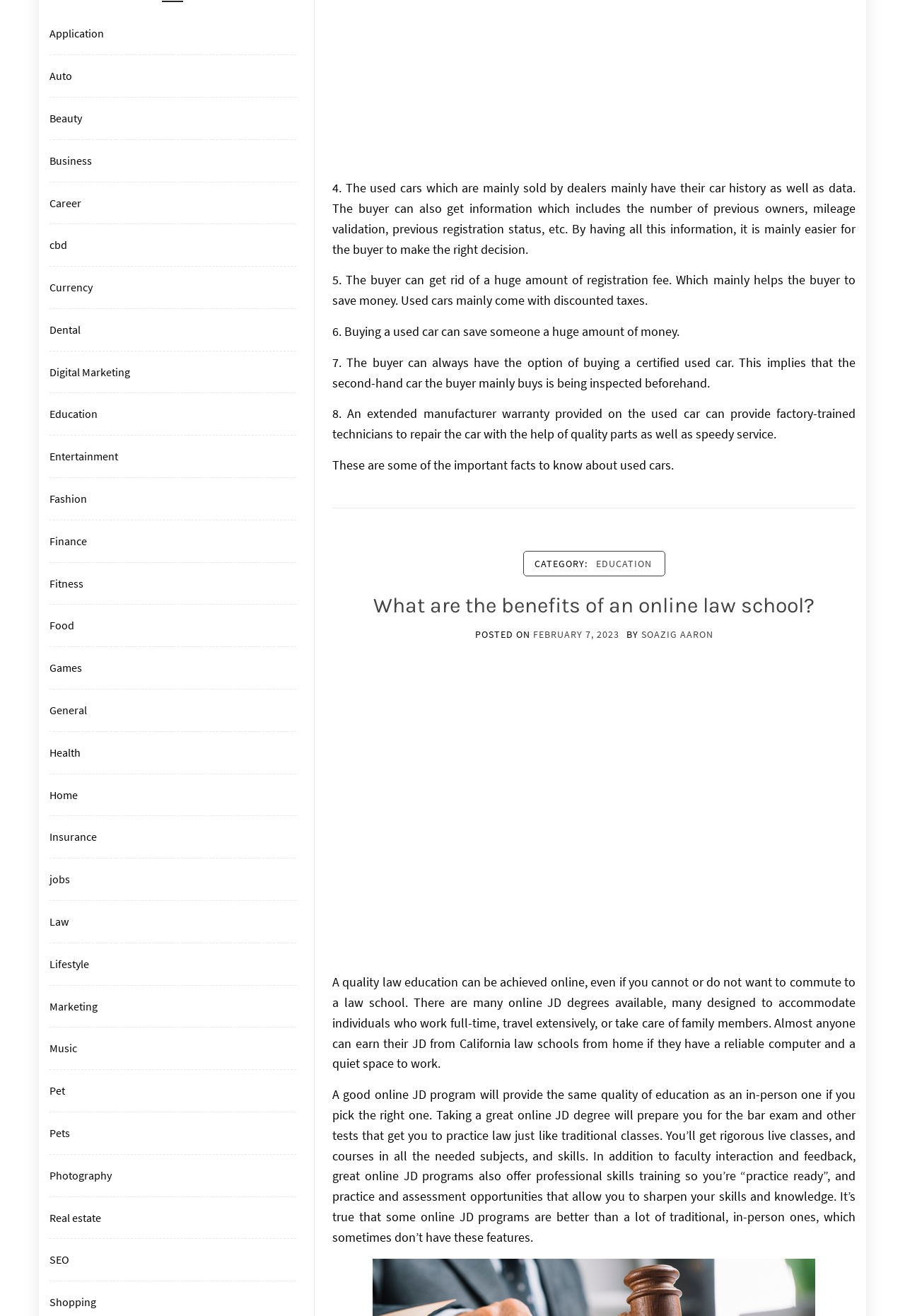Determine the bounding box coordinates for the region that must be clicked to execute the following instruction: "Click on the 'EDUCATION' category".

[0.59, 0.423, 0.652, 0.433]